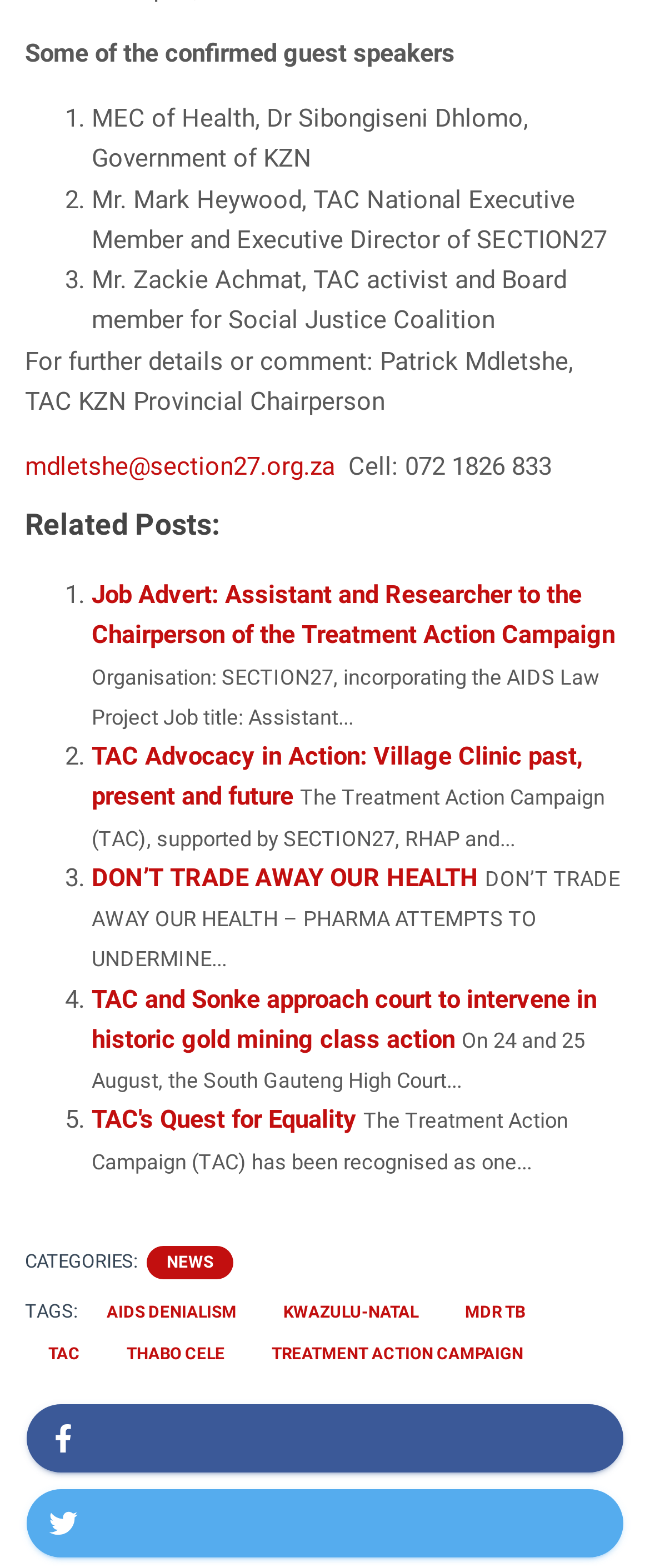Determine the bounding box coordinates of the element that should be clicked to execute the following command: "Learn more about DON’T TRADE AWAY OUR HEALTH".

[0.141, 0.55, 0.736, 0.569]